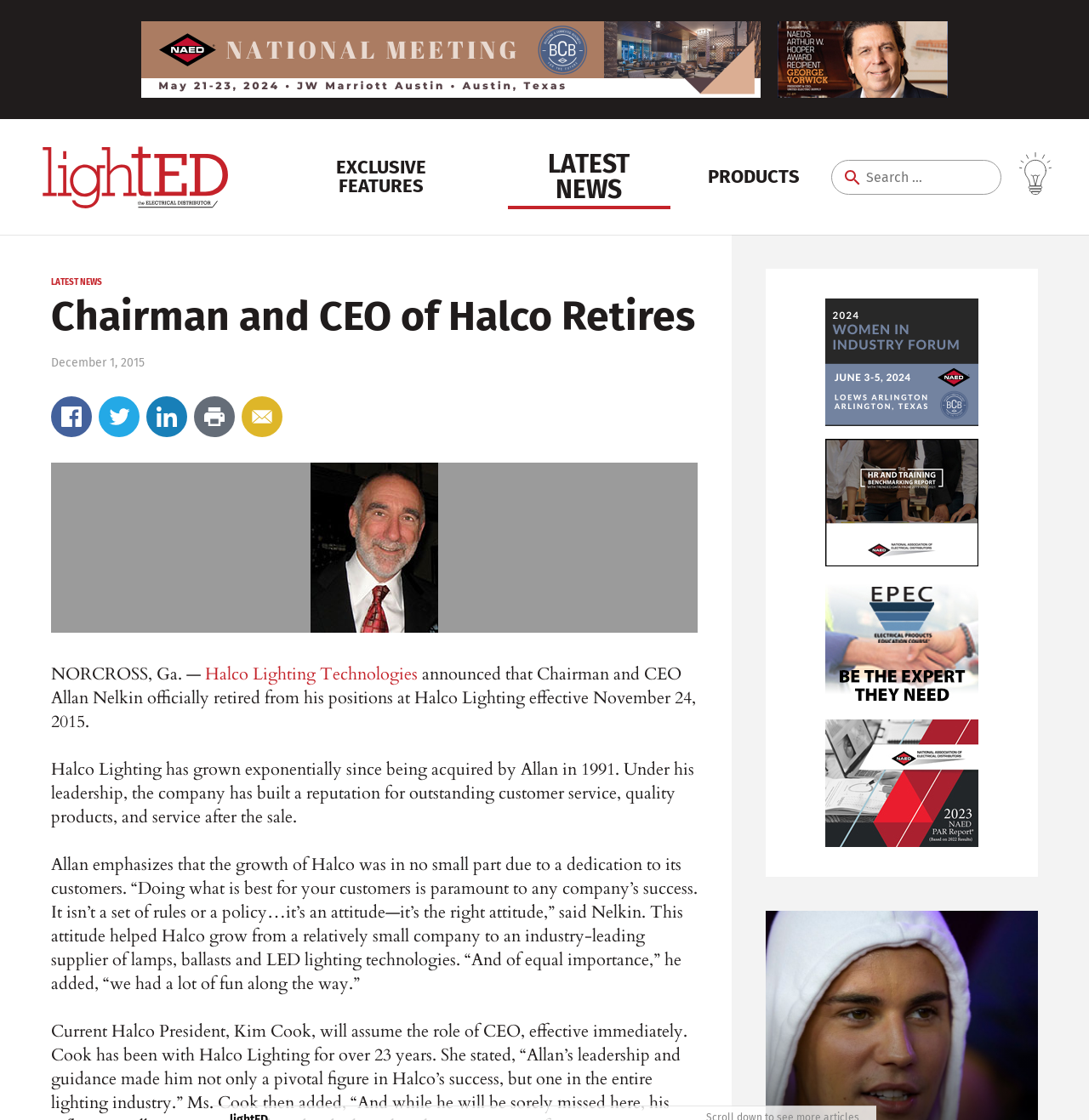Please indicate the bounding box coordinates for the clickable area to complete the following task: "Browse products". The coordinates should be specified as four float numbers between 0 and 1, i.e., [left, top, right, bottom].

[0.646, 0.144, 0.738, 0.172]